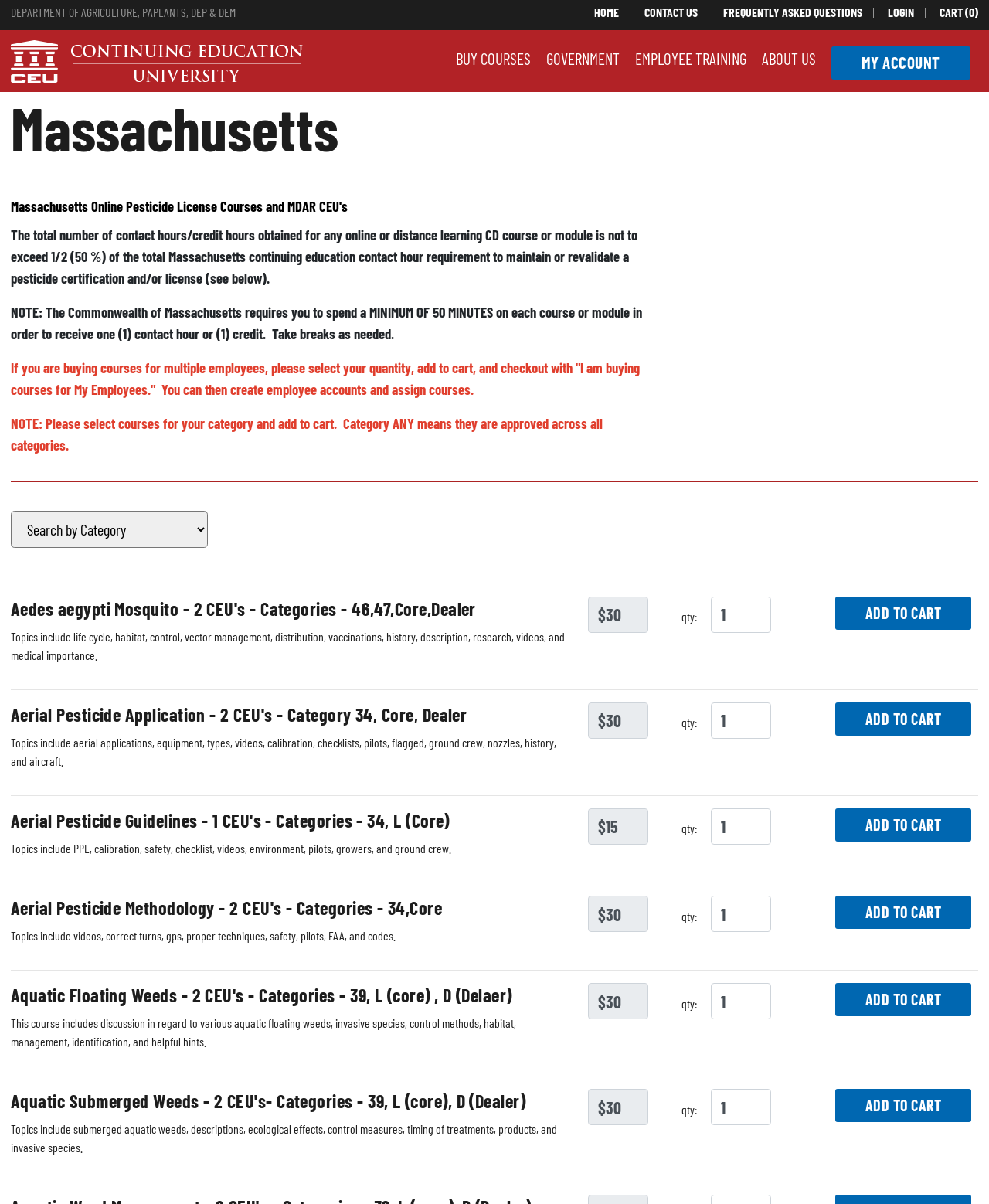Specify the bounding box coordinates of the area to click in order to follow the given instruction: "Click the 'BUY COURSES' button."

[0.461, 0.04, 0.537, 0.056]